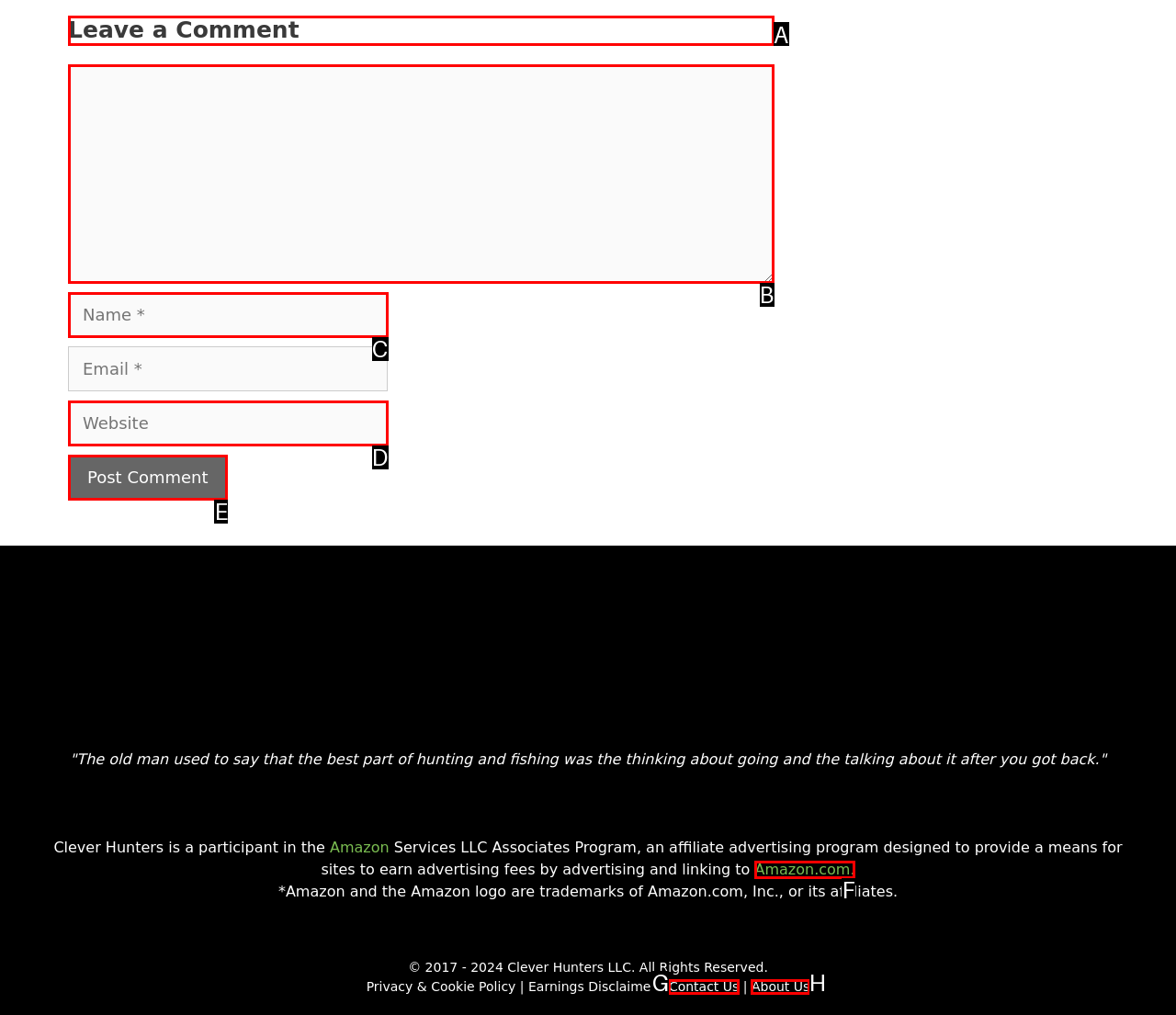Tell me which letter corresponds to the UI element that should be clicked to fulfill this instruction: leave a comment
Answer using the letter of the chosen option directly.

A